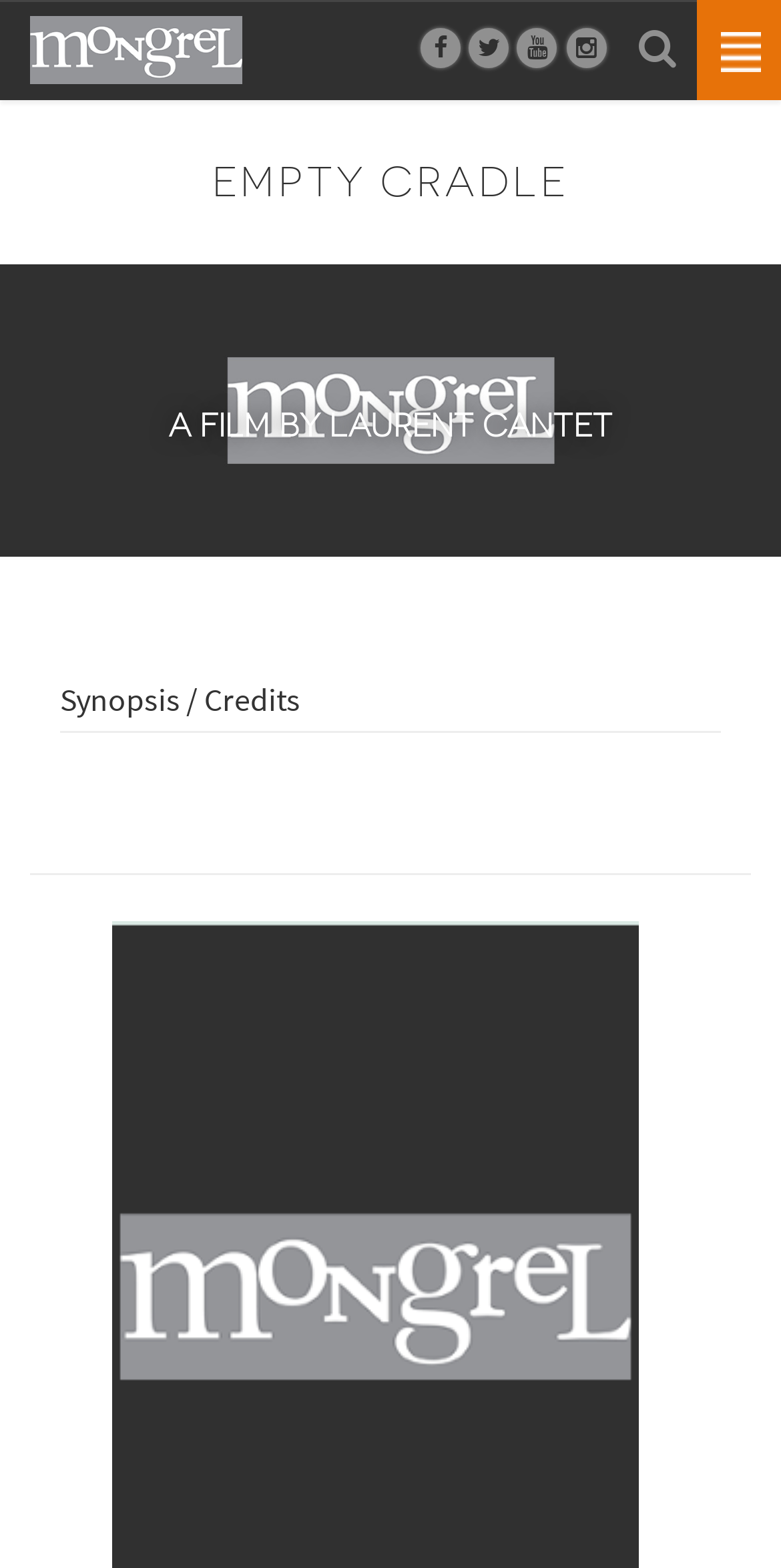Give a concise answer using only one word or phrase for this question:
How many social media links are present?

5